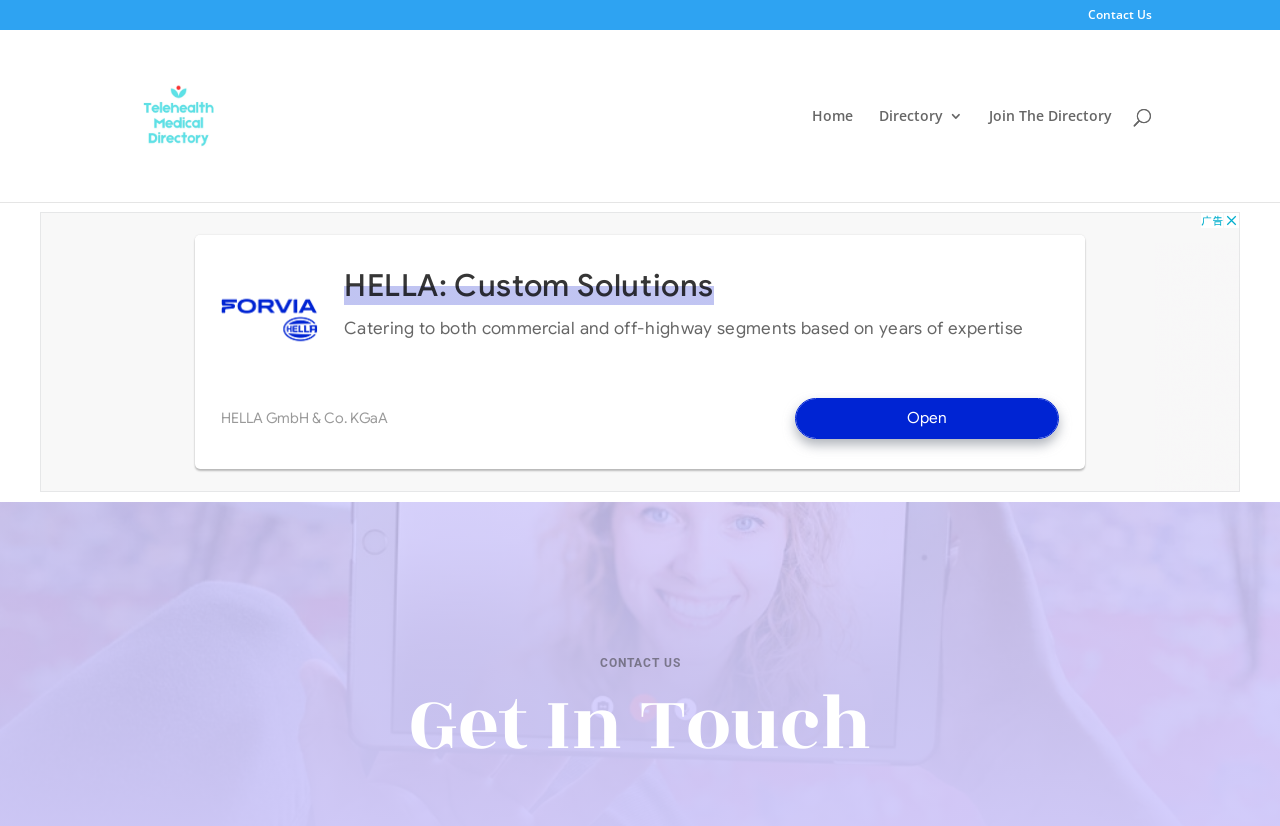Refer to the element description Contact Us and identify the corresponding bounding box in the screenshot. Format the coordinates as (top-left x, top-left y, bottom-right x, bottom-right y) with values in the range of 0 to 1.

[0.85, 0.011, 0.9, 0.036]